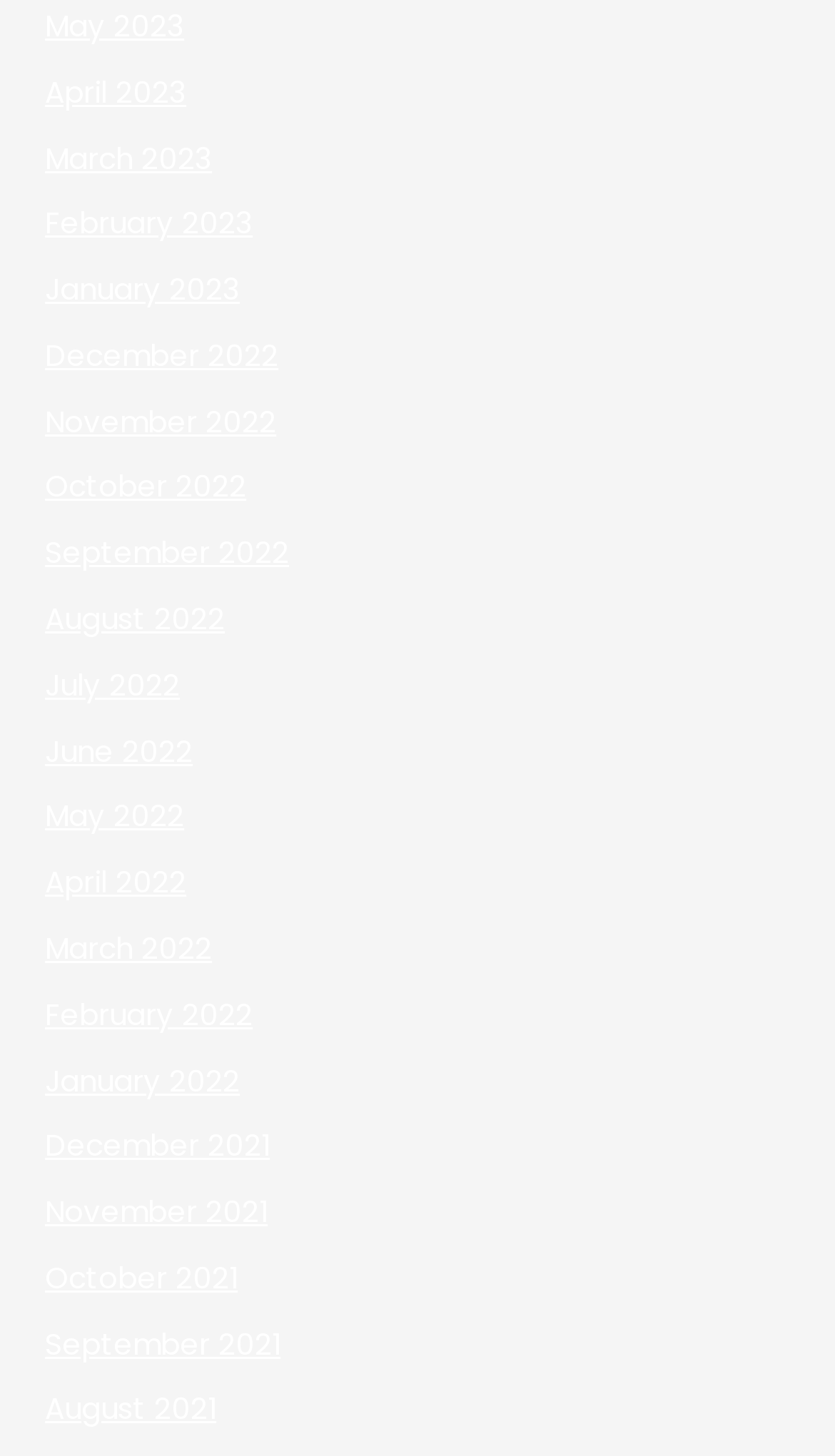What is the earliest month listed?
Answer the question based on the image using a single word or a brief phrase.

December 2021